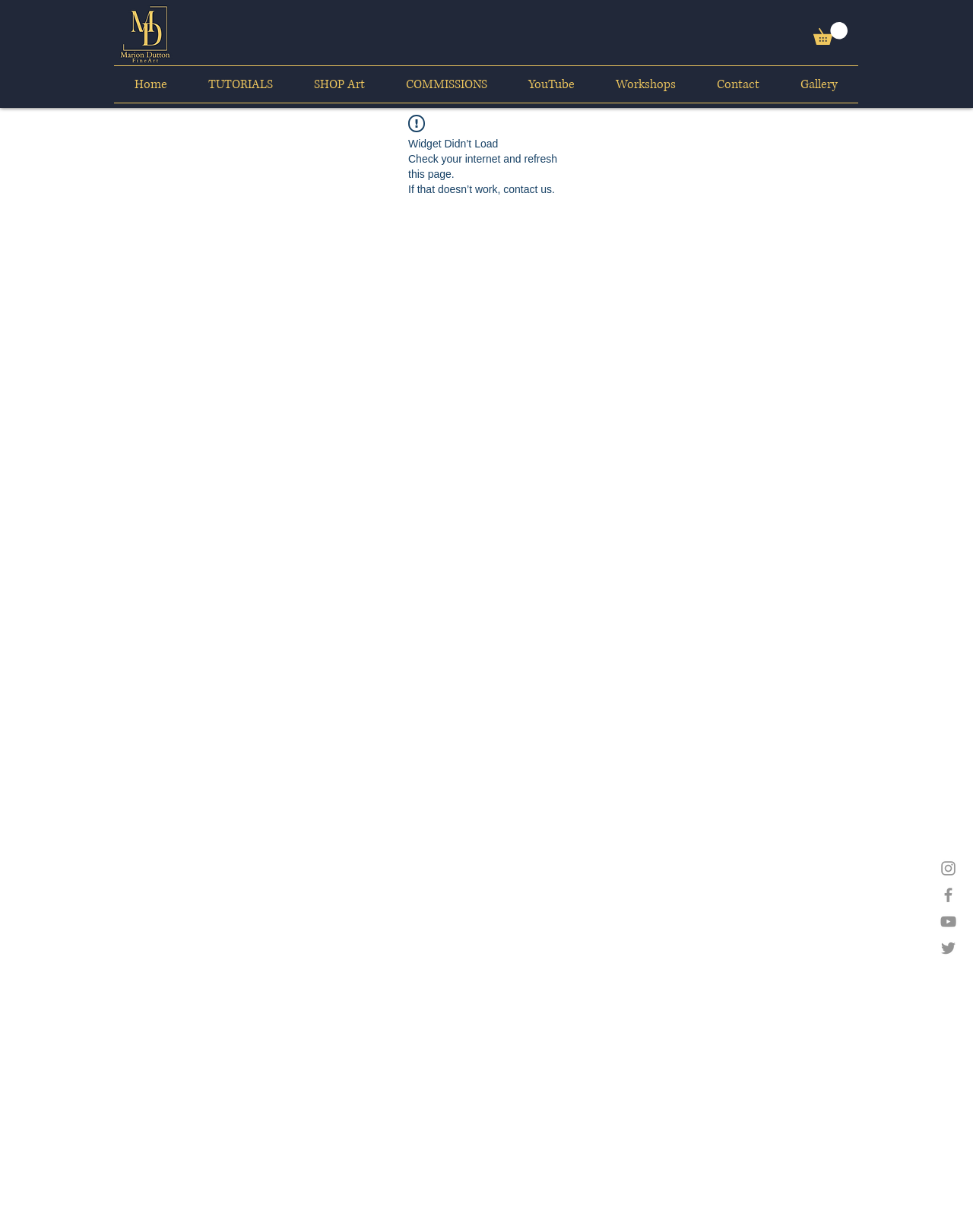Generate a detailed explanation of the webpage's features and information.

This webpage is about Jackson's Studio Acrylic paint, a range of smooth, non-chalky, and highly pigmented acrylic colors. At the top left corner, there is a logo image of MD Fine Art Golde. Next to it, there is a navigation menu with links to different sections of the website, including Home, TUTORIALS, SHOP Art, COMMISSIONS, YouTube, Workshops, Contact, and Gallery. 

Below the navigation menu, there is a button with an image, but its purpose is not clear. On the right side of the page, there is a social media bar with links to Instagram, Facebook, YouTube, and Twitter, each accompanied by its respective icon.

In the middle of the page, there is a notification area with an image of an exclamation mark, followed by three lines of text: "Widget Didn’t Load", "Check your internet and refresh this page.", and "If that doesn’t work, contact us." This suggests that a widget or some content failed to load, and the user is advised to refresh the page or contact the website administrators if the issue persists.